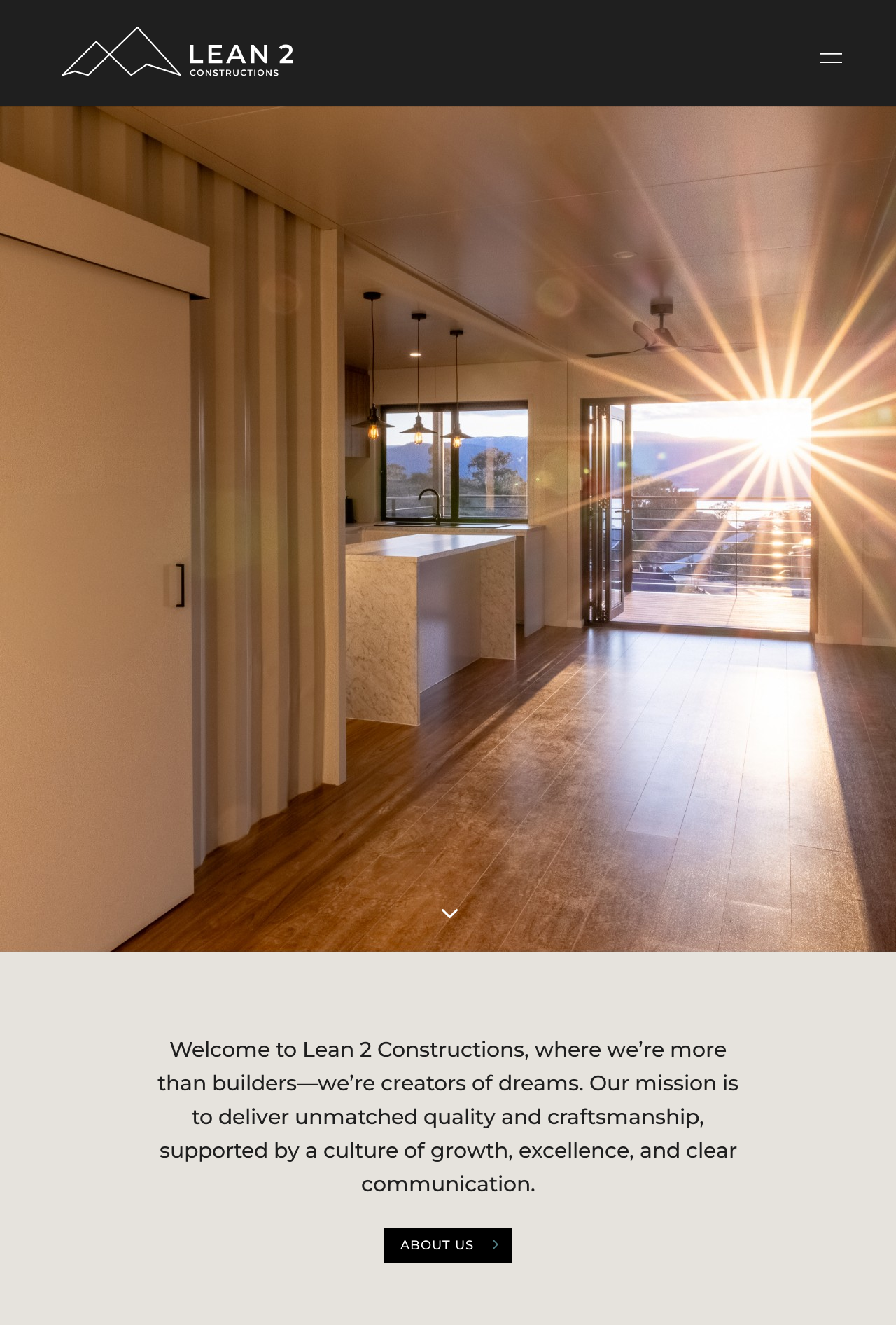Determine the main headline from the webpage and extract its text.

Welcome to Lean 2 Constructions, where we’re more than builders—we’re creators of dreams. Our mission is to deliver unmatched quality and craftsmanship, supported by a culture of growth, excellence, and clear communication.